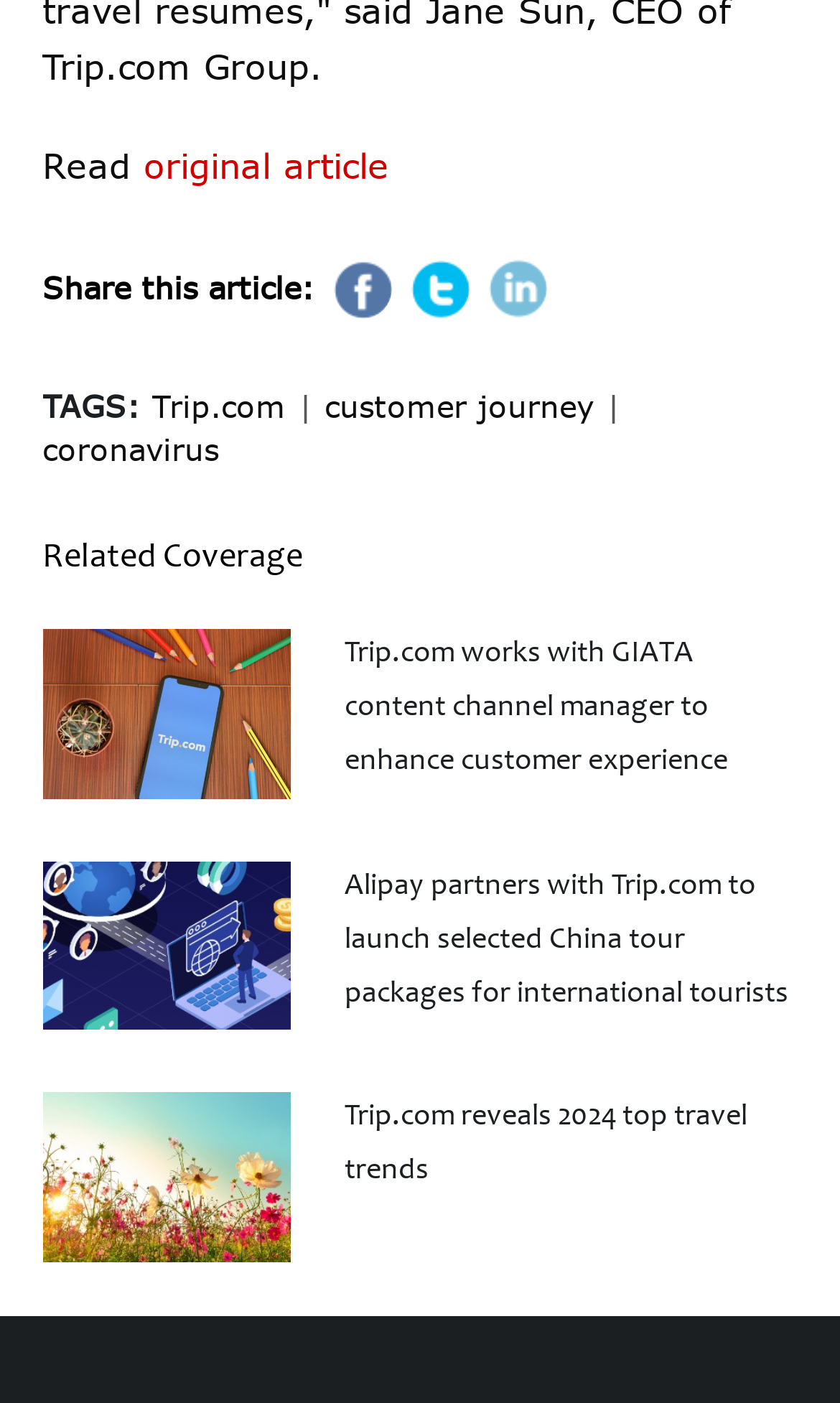Determine the bounding box coordinates for the UI element matching this description: "customer journey".

[0.386, 0.276, 0.706, 0.302]